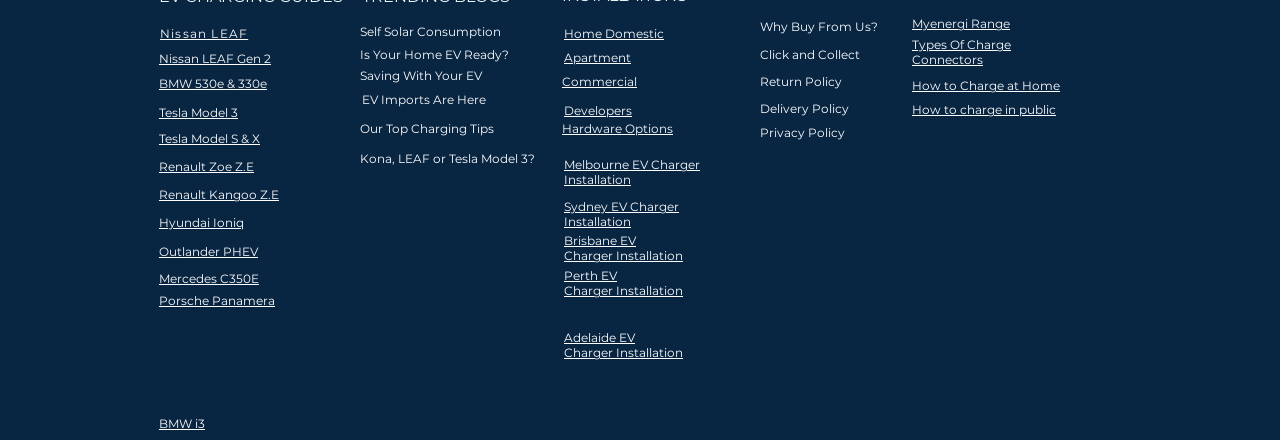Locate the bounding box coordinates for the element described below: "Our Top Charging Tips". The coordinates must be four float values between 0 and 1, formatted as [left, top, right, bottom].

[0.281, 0.276, 0.386, 0.31]